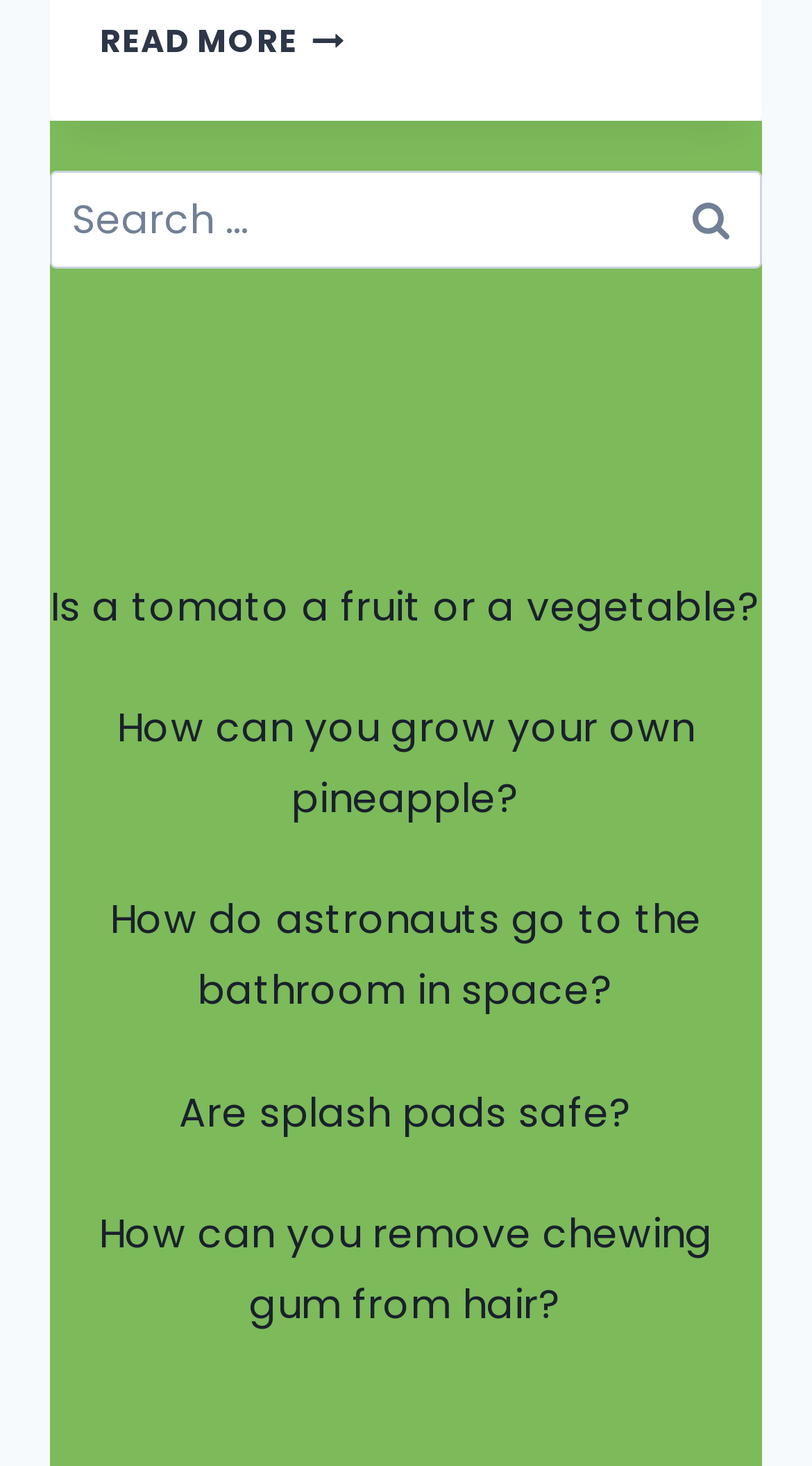How many links are available on the webpage?
Respond to the question with a single word or phrase according to the image.

6